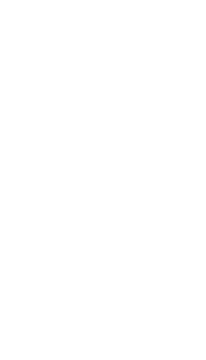Elaborate on the contents of the image in a comprehensive manner.

The image showcases a visual representation of a generic slide, likely part of a promotional carousel on a gaming website. This slide is situated within a larger context, highlighted under the heading "Promotional Video/Screenshot." The image appears to serve as an illustrative element, attracting the viewer's attention with its engaging content. It is part of a group of six images, indicating that this carousel allows users to browse through various promotional materials, possibly showcasing different aspects of a game or app. The footer of the slide features navigation buttons, indicating options to view previous or next slides. This layout emphasizes user interaction, enticing potential players to explore further.